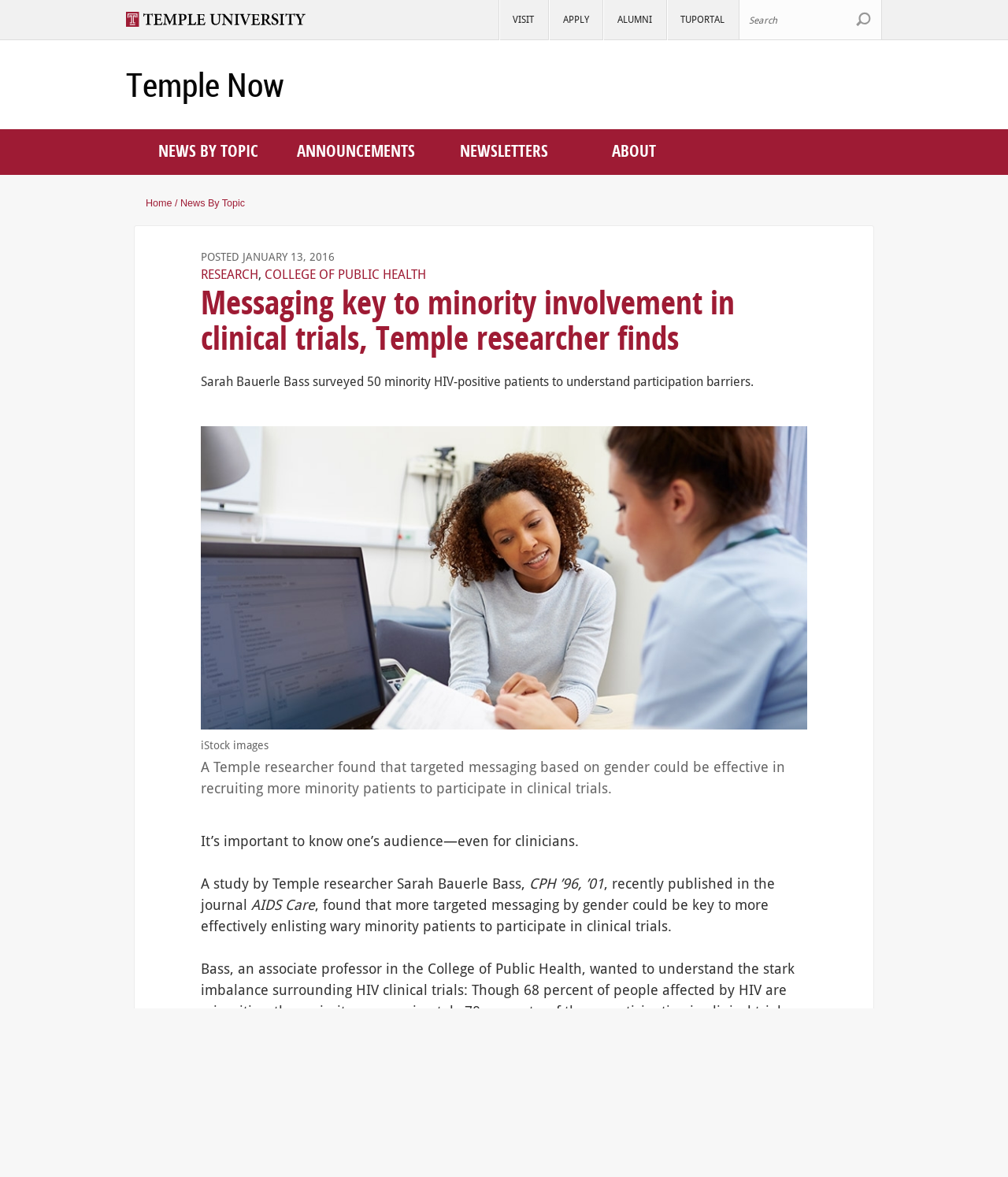Based on the provided description, "Temple’s Comprehensive HIV Program", find the bounding box of the corresponding UI element in the screenshot.

[0.2, 0.906, 0.776, 0.938]